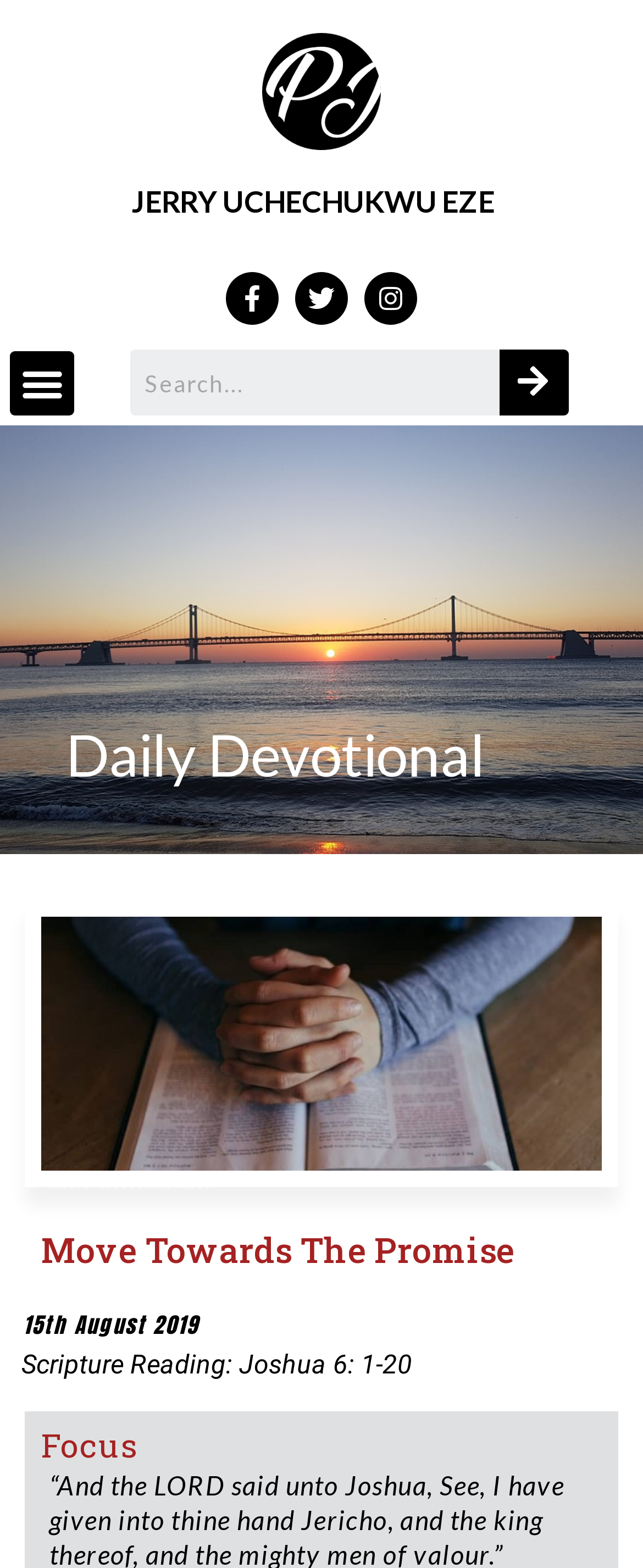What is the title of the devotional?
By examining the image, provide a one-word or phrase answer.

Move Towards The Promise